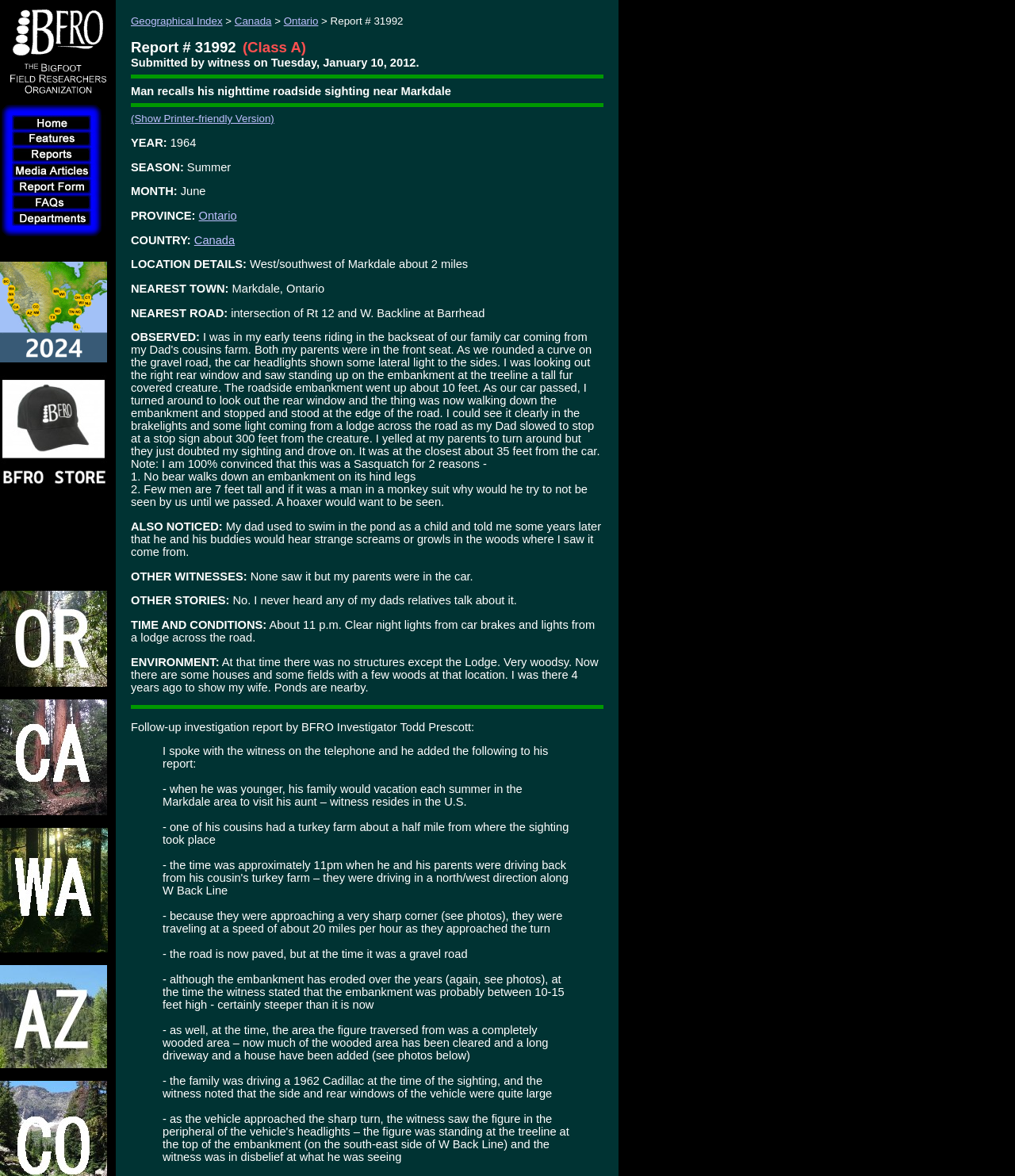Offer a detailed account of what is visible on the webpage.

The webpage is about a Bigfoot Field Researchers Organization (BFRO) report, specifically Report #31992, which details a man's nighttime roadside sighting near Markdale. 

At the top left of the page, there is a logo of the Bigfoot Field Researchers Organization. Below the logo, there are several rows of images and links, with each row containing two elements. The images and links are arranged in a table-like structure, with the images on the left and the links on the right. 

On the right side of the page, there are several links, including "BFRO STORE", "Geographical Index", "Canada", "Ontario", and others. These links are arranged vertically, with some text and images in between. 

The main content of the page is a report about a Bigfoot sighting, which includes a title, "Report # 31992", and a classification, "(Class A)". The report also includes a submission date, "Tuesday, January 10, 2012", and a brief description of the sighting.